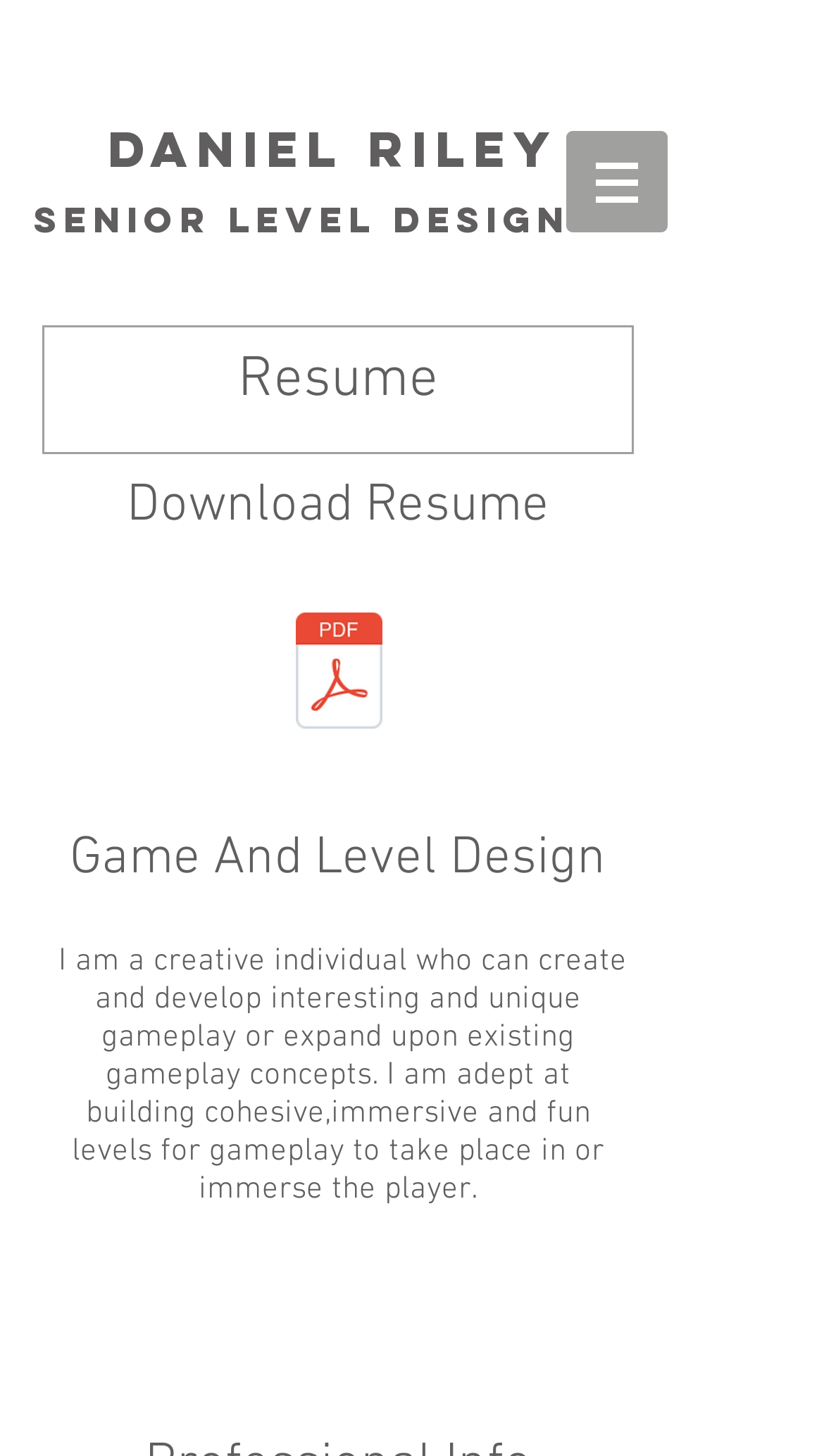What is the purpose of the webpage?
Please give a detailed and elaborate answer to the question.

The webpage has a heading 'Resume' and provides a link to download a resume file, which suggests that the purpose of the webpage is to showcase Daniel Riley's resume and provide a way for users to access it.